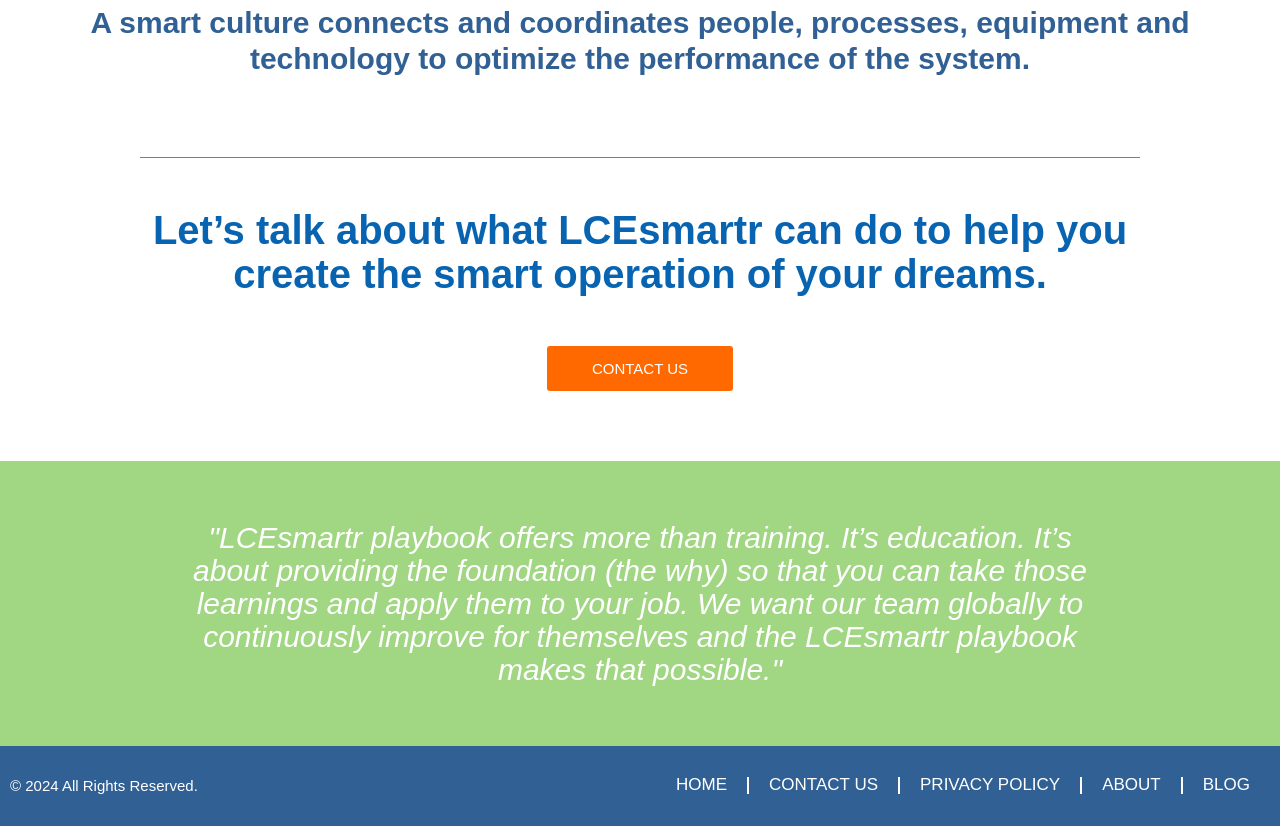Identify the bounding box coordinates for the UI element that matches this description: "PRIVACY POLICY".

[0.703, 0.923, 0.844, 0.979]